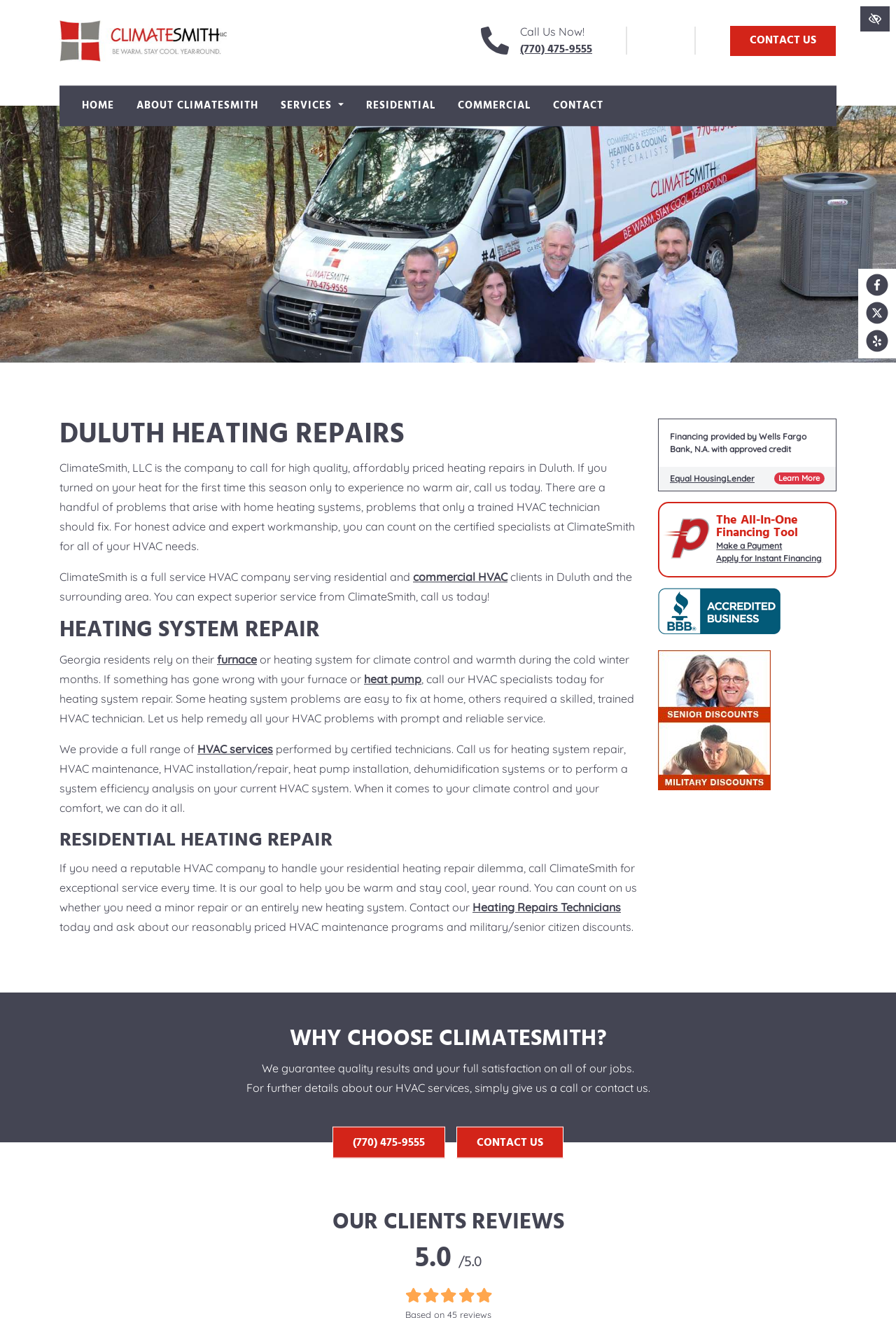Locate the bounding box coordinates of the area you need to click to fulfill this instruction: 'View commercial HVAC services'. The coordinates must be in the form of four float numbers ranging from 0 to 1: [left, top, right, bottom].

[0.461, 0.432, 0.566, 0.443]